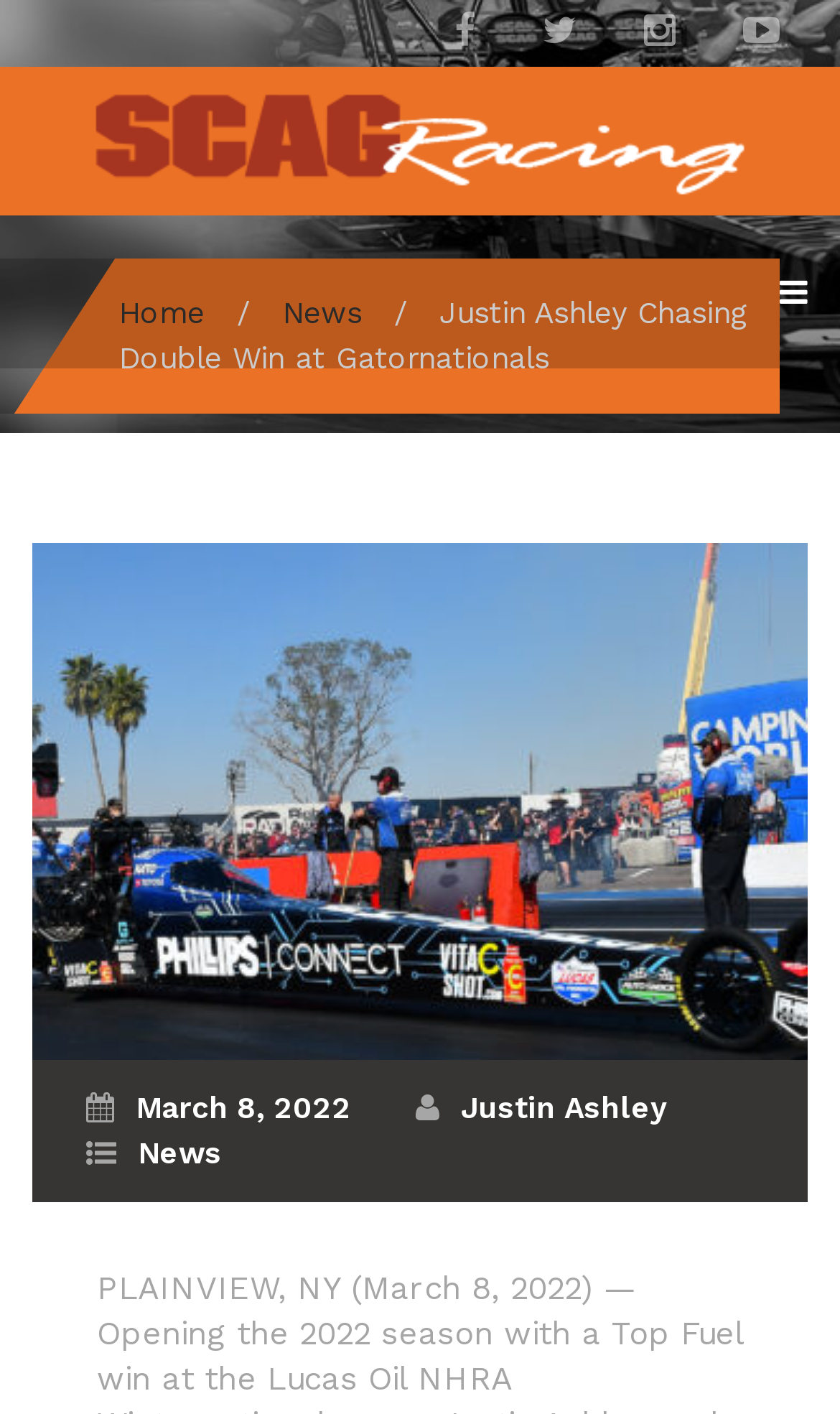Answer the question in one word or a short phrase:
What is the logo of this website?

Justin Ashley Racing